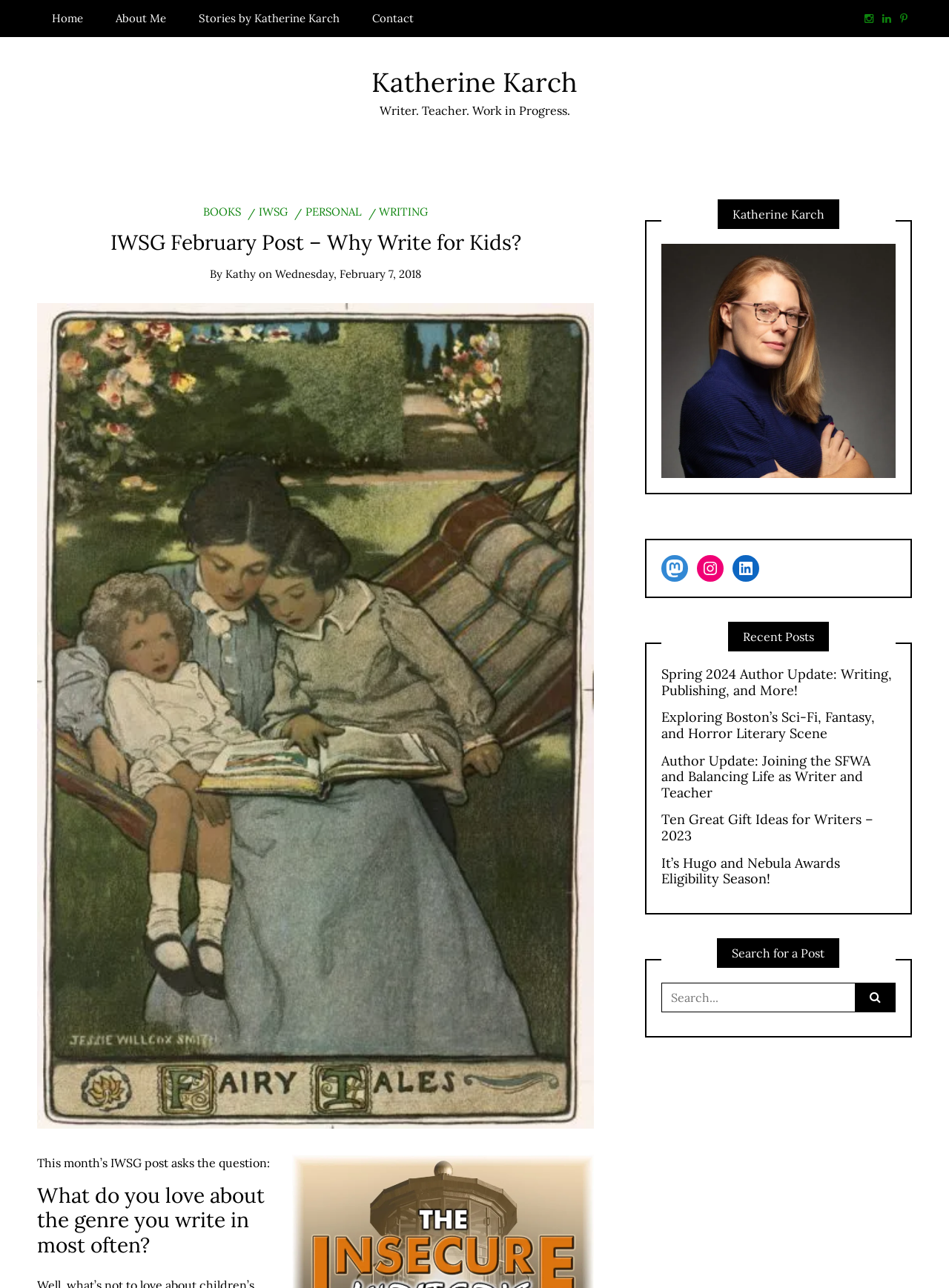What is the title of the current post?
Provide an in-depth and detailed explanation in response to the question.

I found the title of the current post by looking at the heading element that says 'IWSG February Post – Why Write for Kids?' which is located below the author's name.